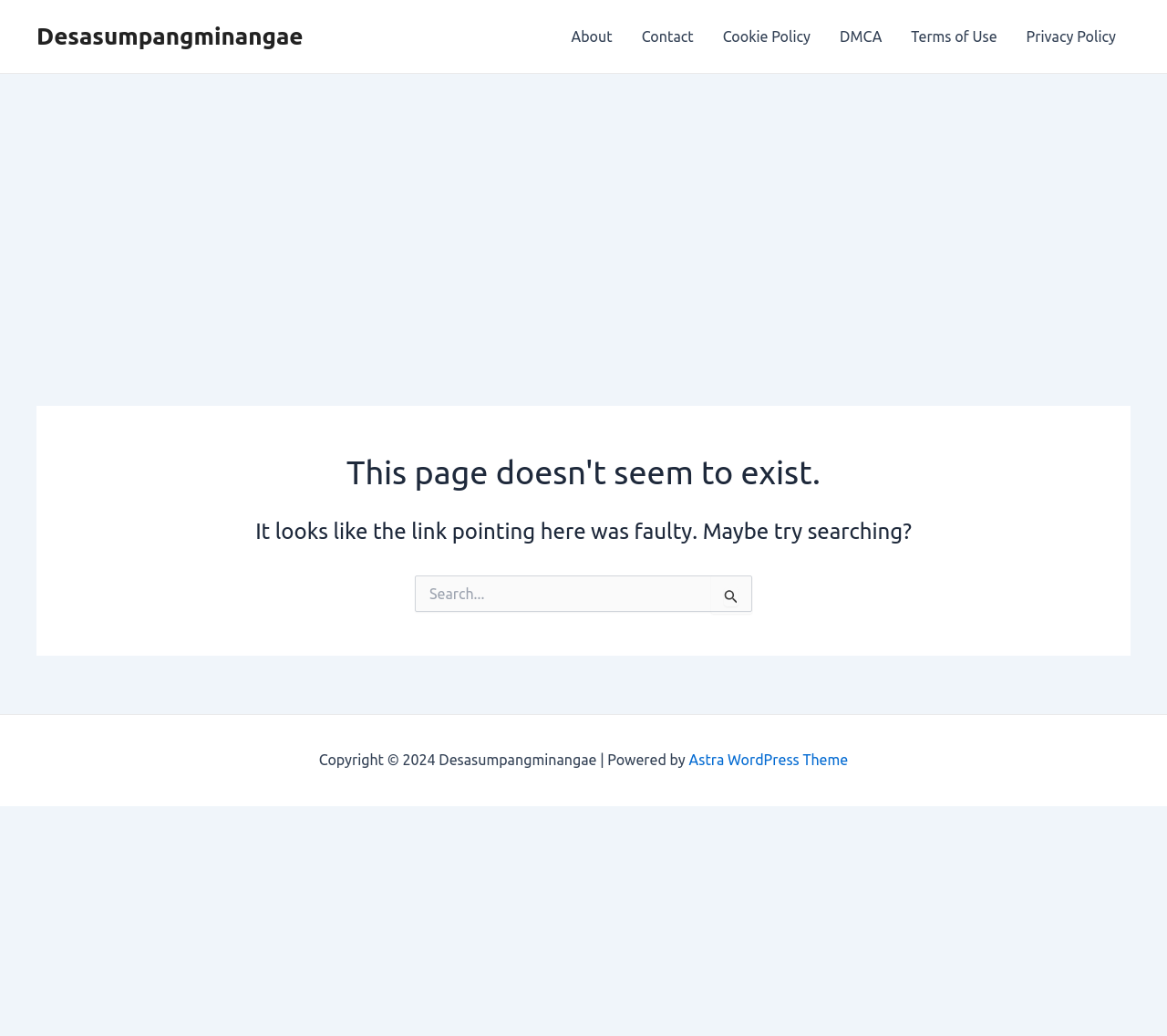What is the purpose of the search box?
Answer the question in a detailed and comprehensive manner.

I inferred the purpose of the search box by looking at its label 'Search for:' and the button next to it labeled 'Search Submit'. This suggests that the search box is intended for users to input search queries and submit them to find relevant results.